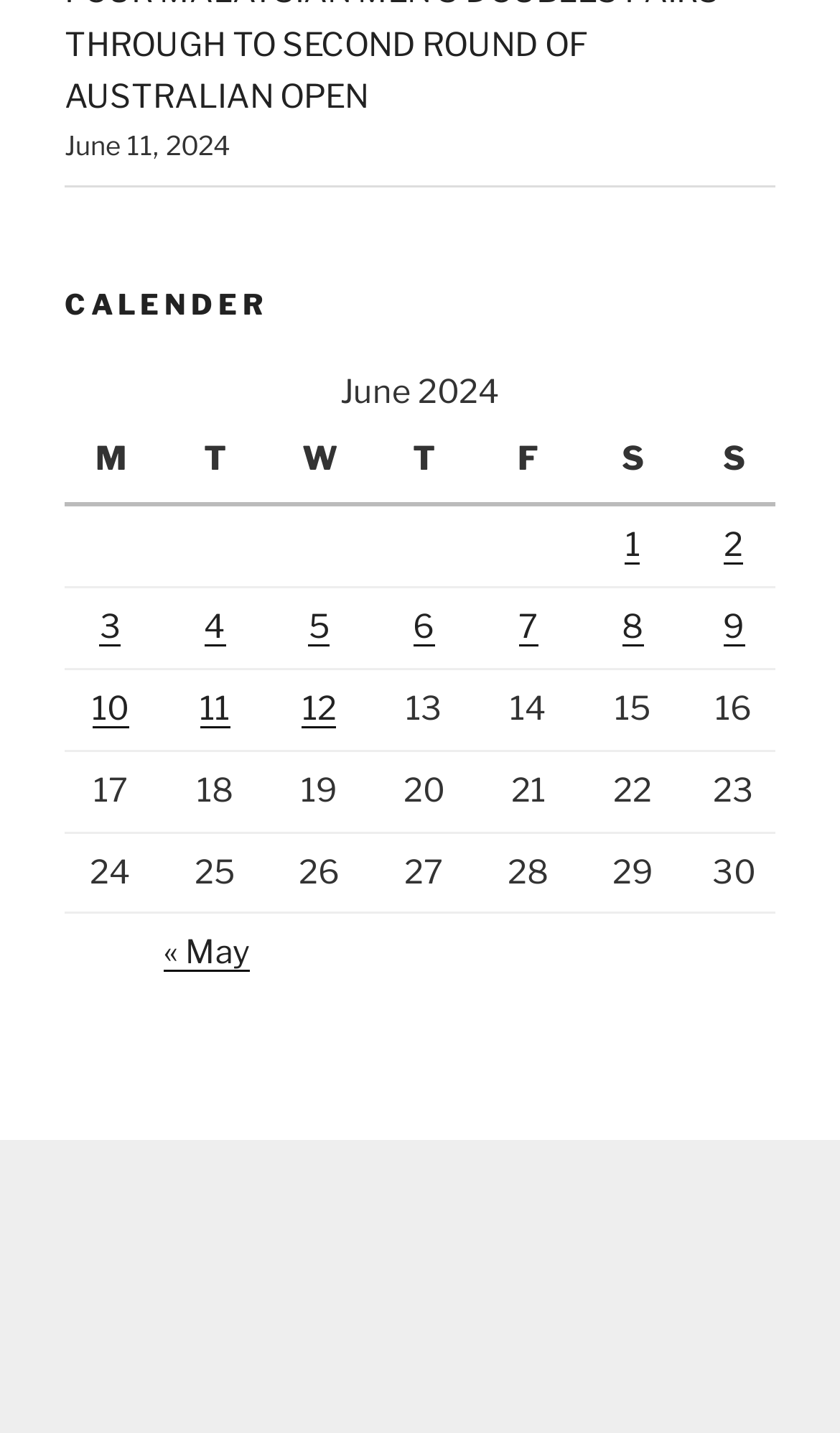Respond to the question below with a single word or phrase: What are the days of the week displayed in the table header?

M, T, W, T, F, S, S